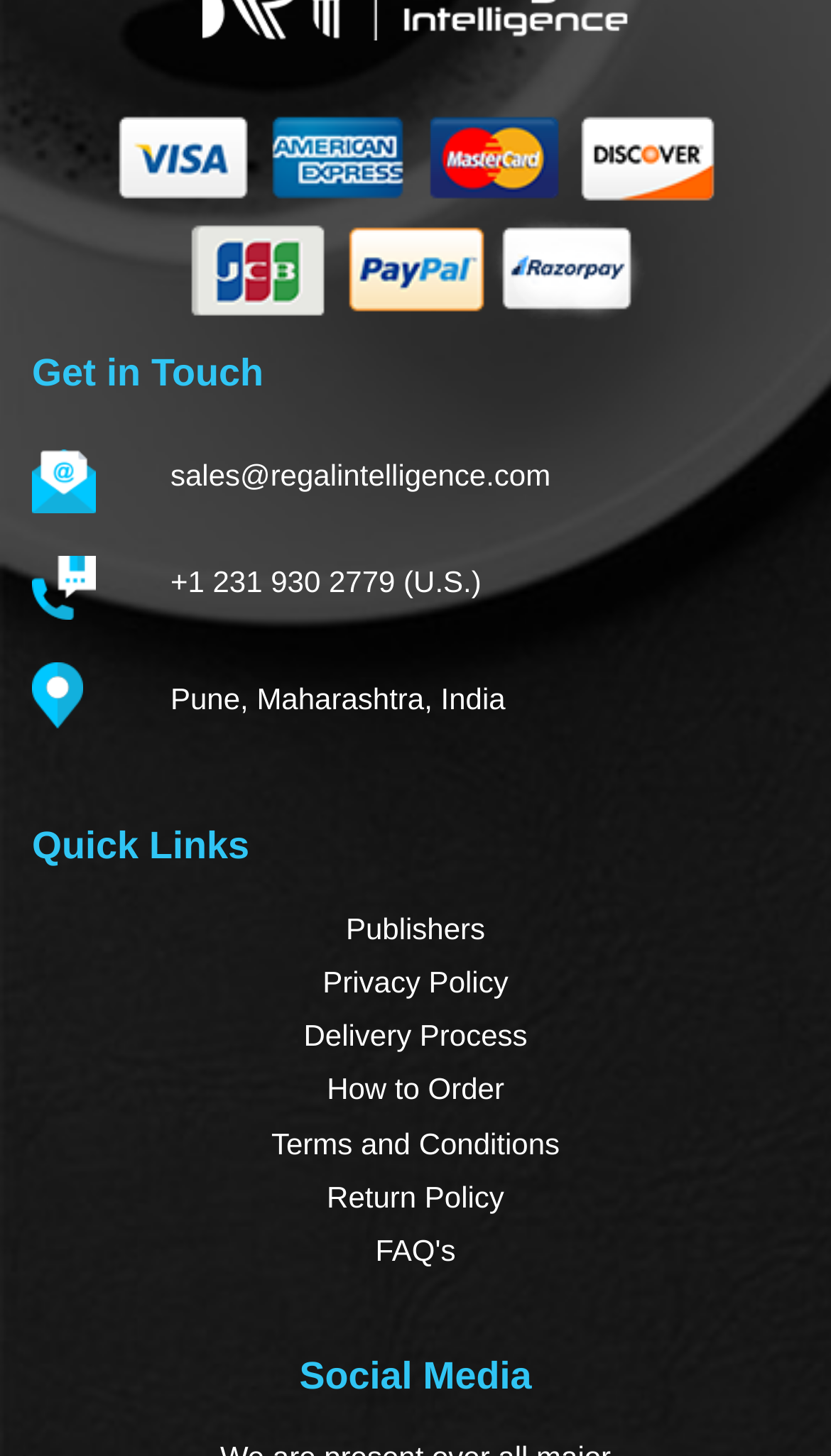Determine the bounding box for the UI element as described: "How to Order". The coordinates should be represented as four float numbers between 0 and 1, formatted as [left, top, right, bottom].

[0.038, 0.73, 0.962, 0.767]